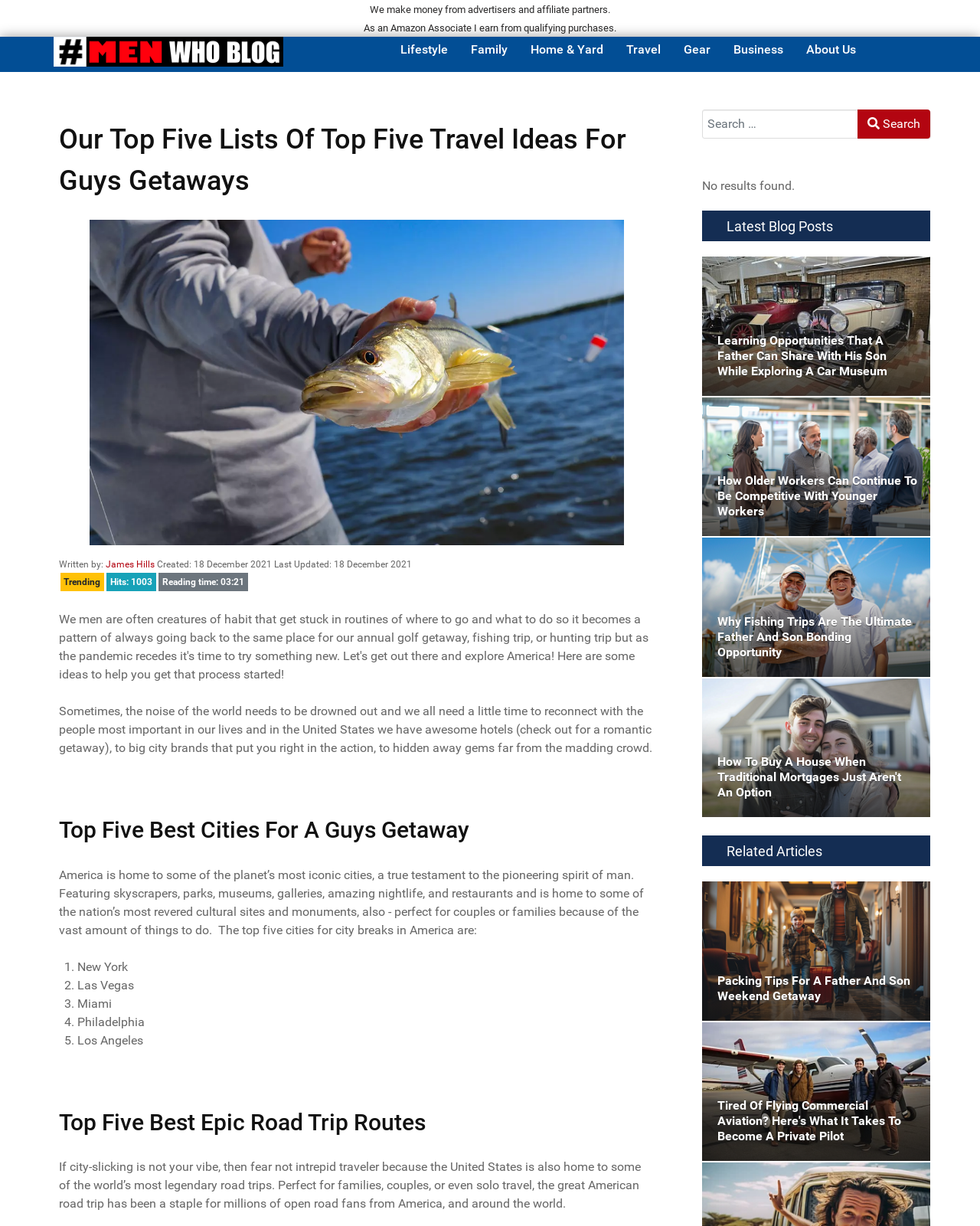Please identify the bounding box coordinates for the region that you need to click to follow this instruction: "Check the related post about Taiwan ESG Data for 2023".

None